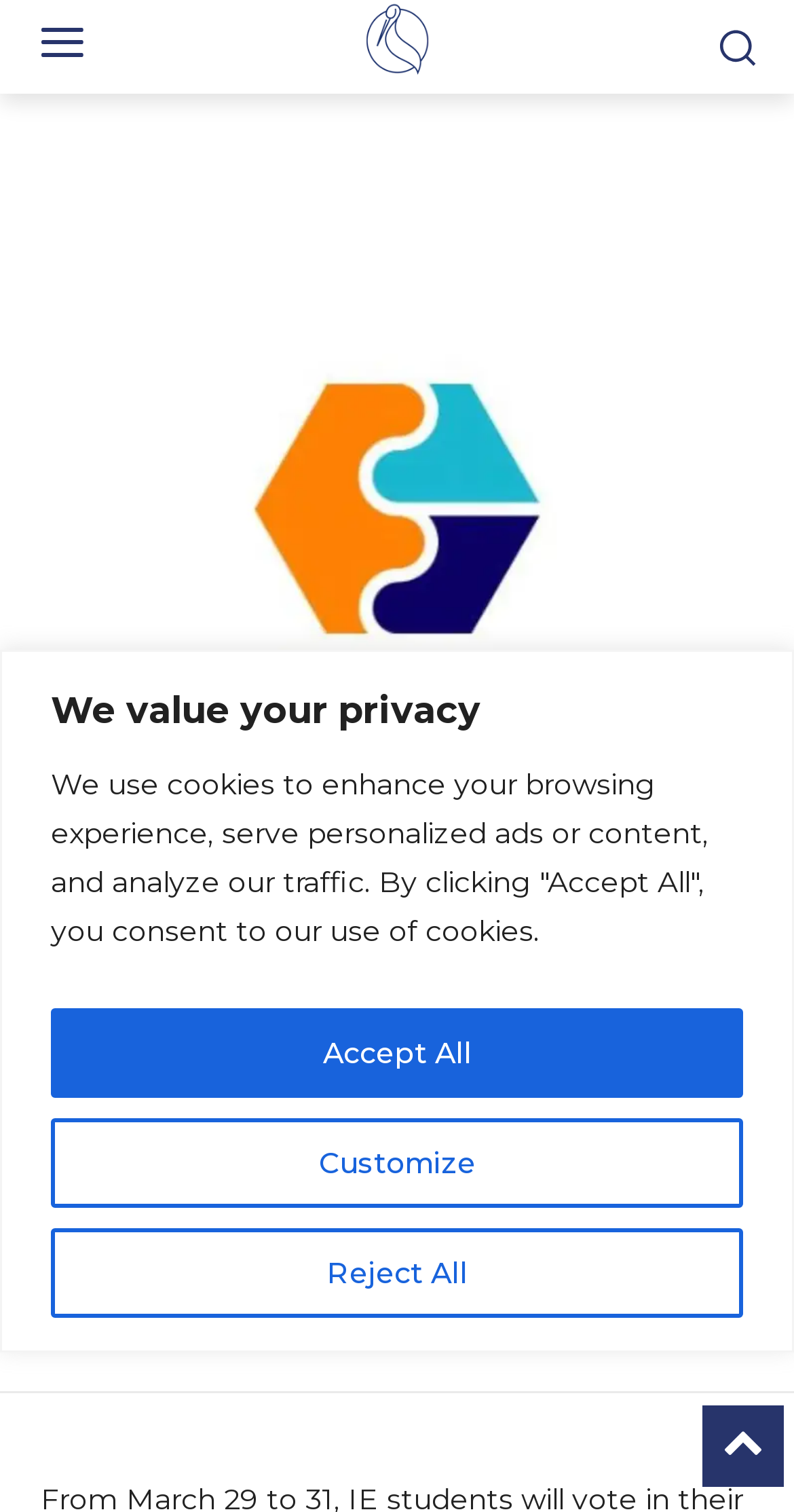Summarize the webpage with a detailed and informative caption.

The webpage is the online student newspaper, The Stork, of IE University. At the top, there is a privacy notice with a heading "We value your privacy" and three buttons: "Customize", "Reject All", and "Accept All". Below this notice, there is a large image that spans almost the entire width of the page.

The main content of the page is divided into two sections. On the left, there is a heading "Student Government Elections: Team Catalyst" and a series of links, including "News", "Student Government", and "The Stork Team". On the right, there is a publication date "March 29, 2022" and five social media links represented by icons.

At the very bottom of the page, there is a horizontal menu with a single link that spans the entire width of the page.